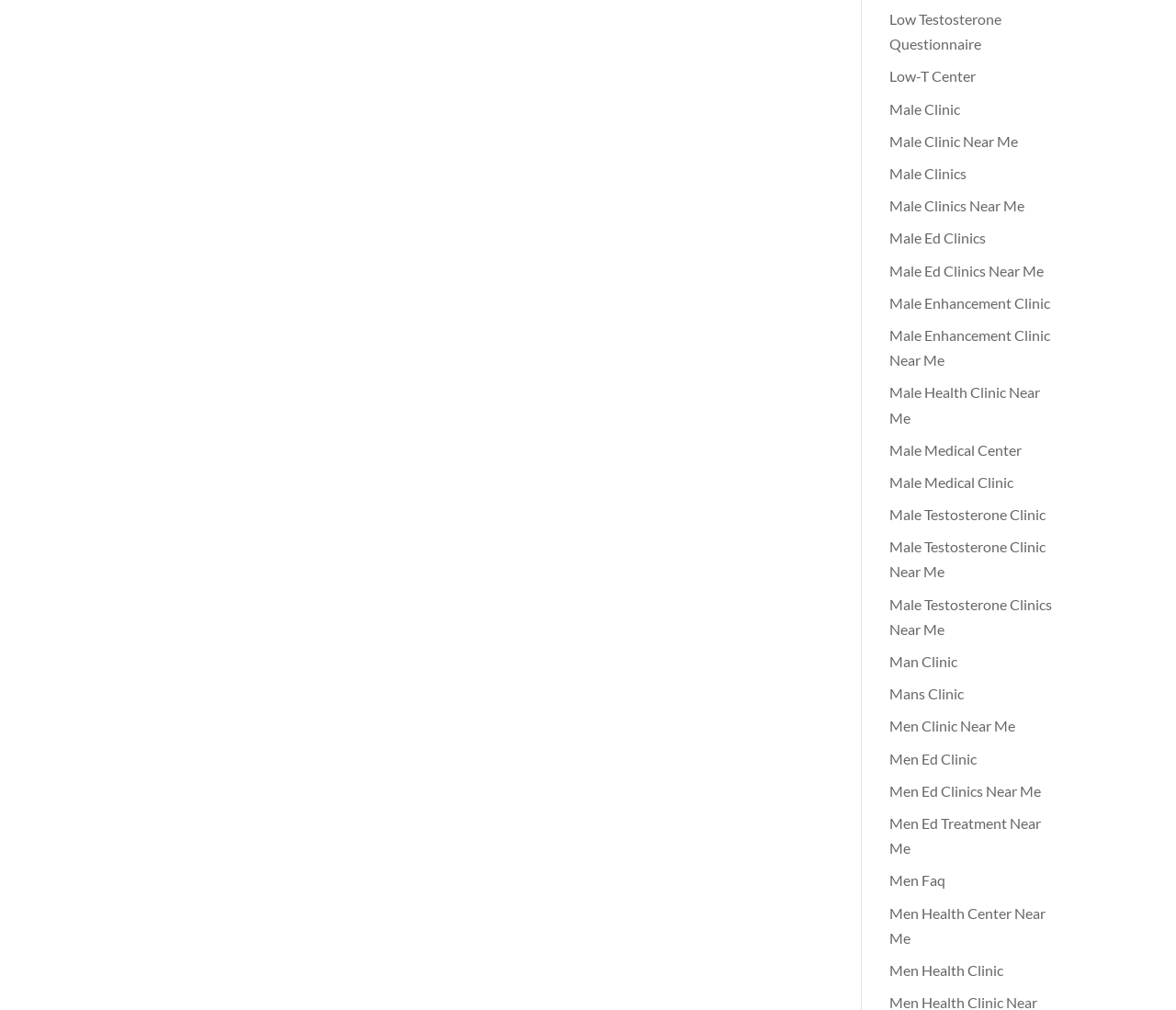What is the geographic scope of the clinics mentioned?
Offer a detailed and full explanation in response to the question.

Many of the links on the webpage include phrases such as 'Near Me', indicating that the clinics and centers mentioned are likely local and intended to serve individuals in a specific geographic area.